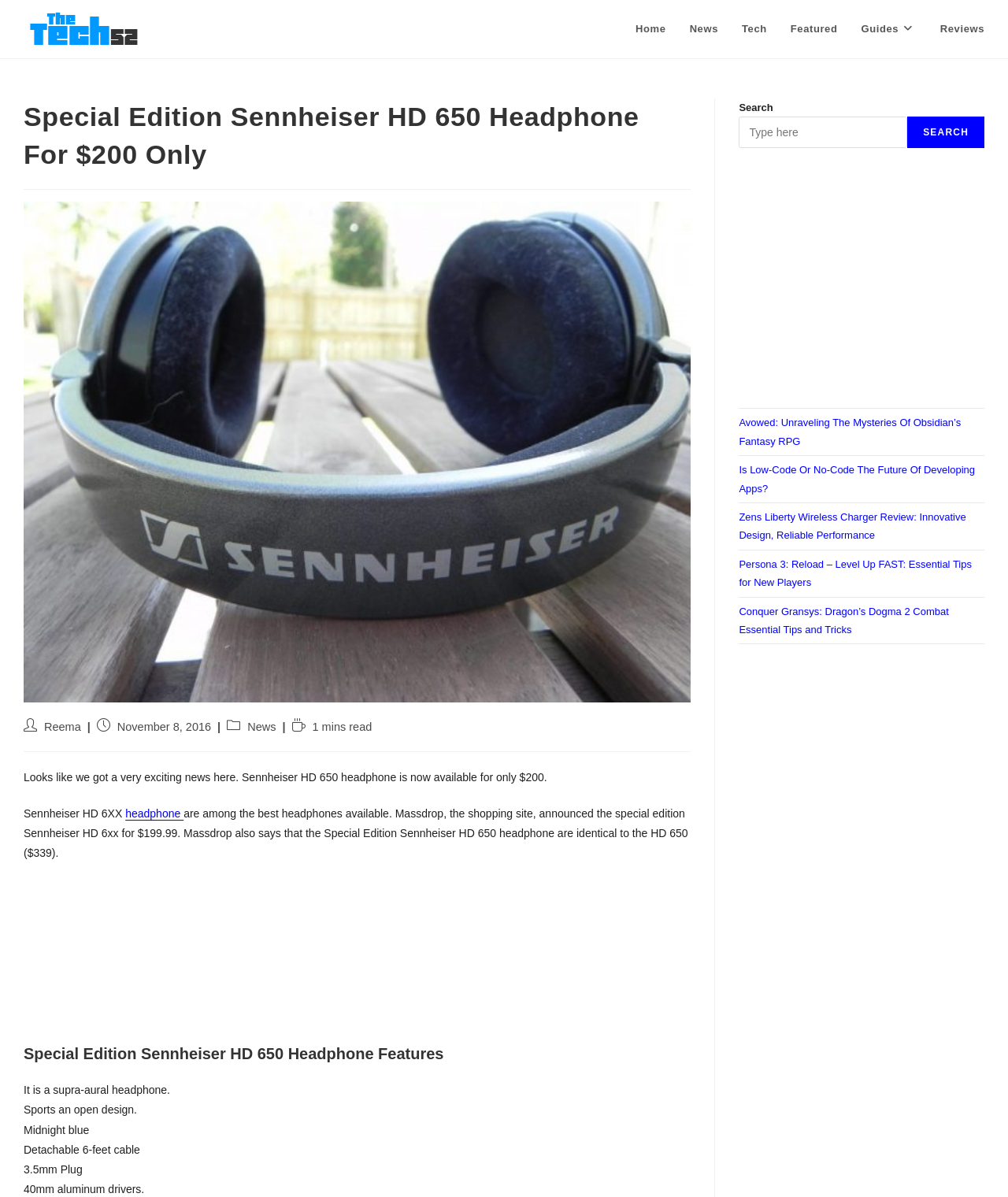Using the provided element description: "Home", determine the bounding box coordinates of the corresponding UI element in the screenshot.

[0.619, 0.0, 0.672, 0.049]